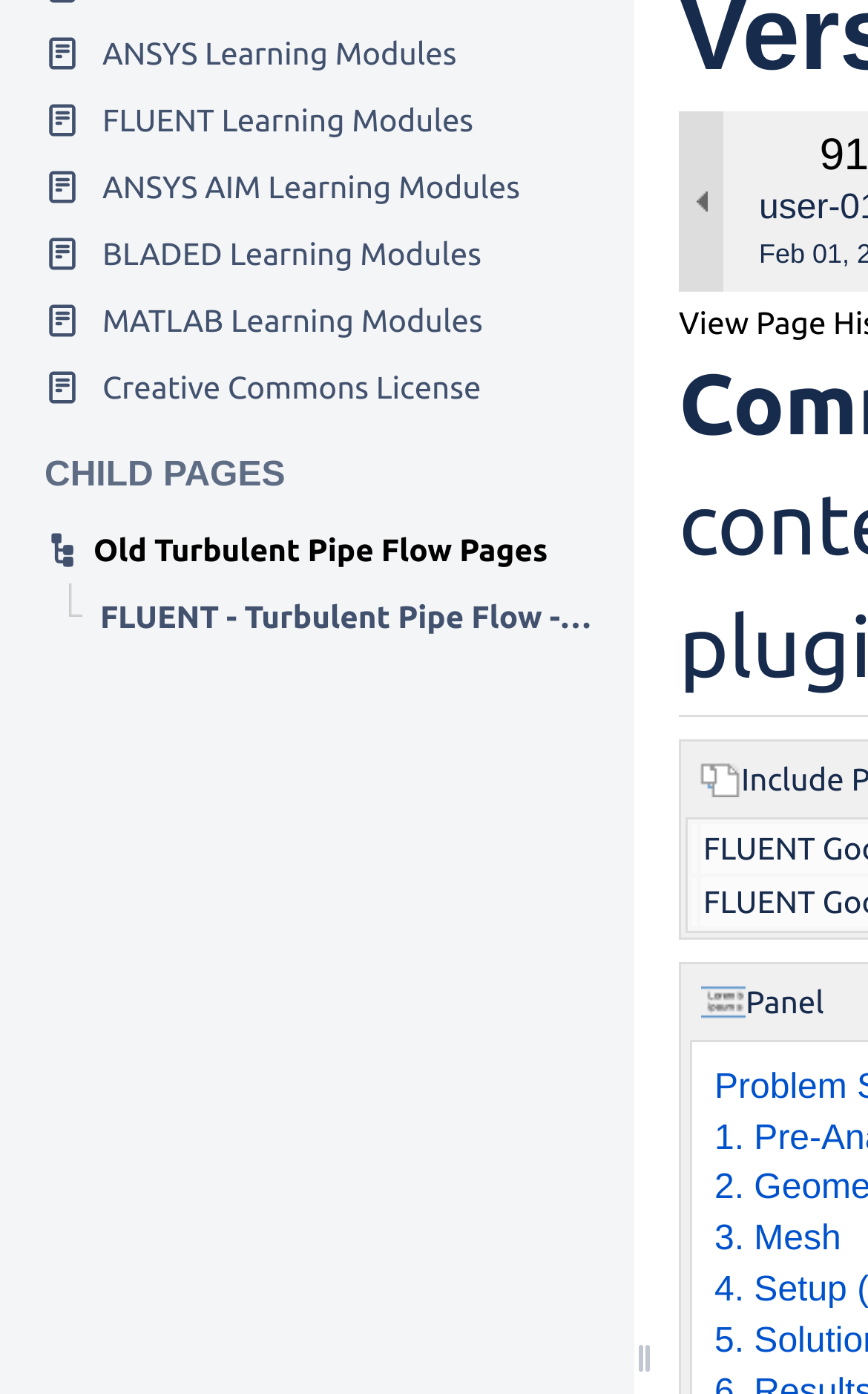Identify the bounding box coordinates for the UI element described as follows: Creative Commons License. Use the format (top-left x, top-left y, bottom-right x, bottom-right y) and ensure all values are floating point numbers between 0 and 1.

[0.026, 0.253, 0.705, 0.301]